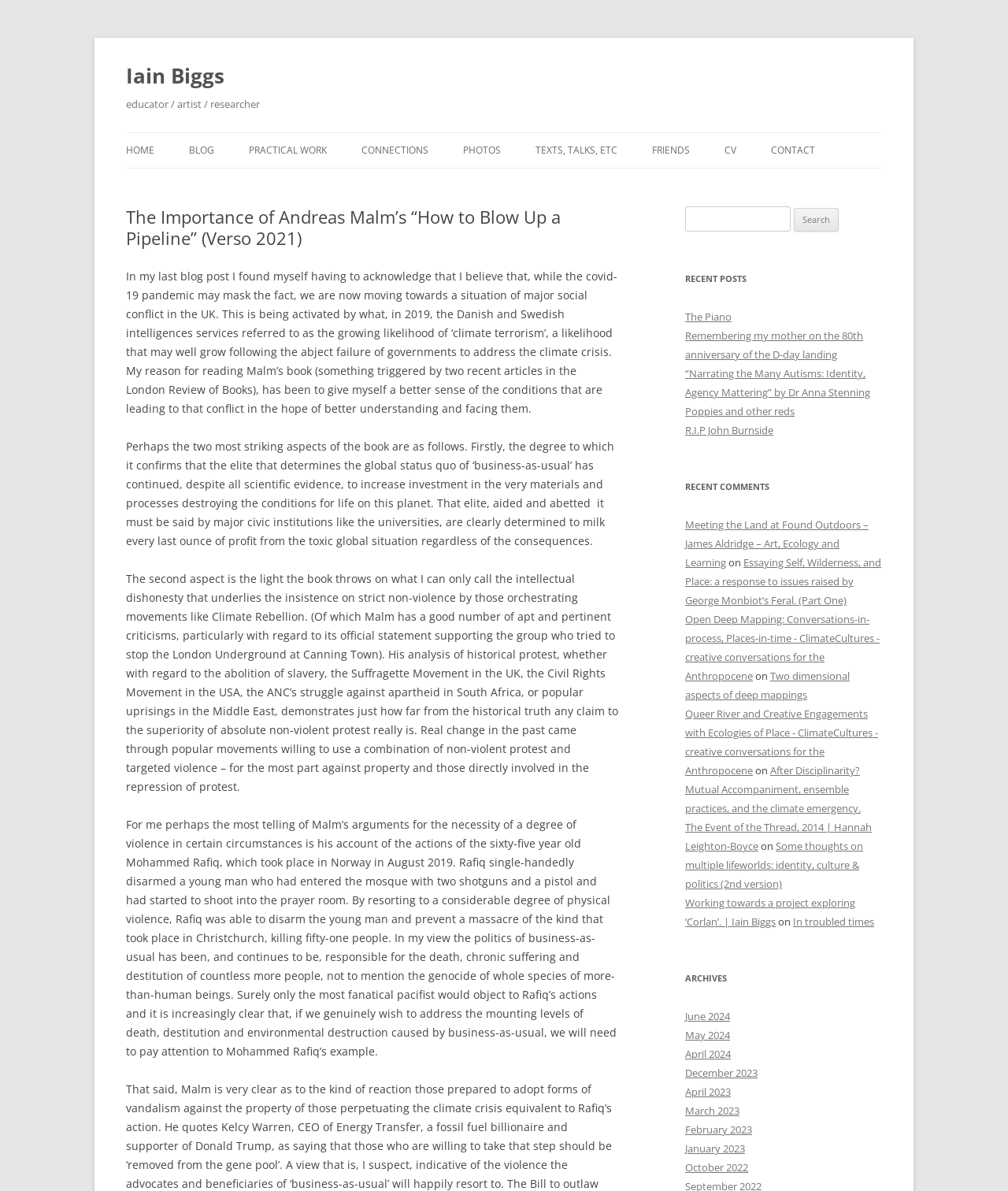Find the bounding box coordinates of the area that needs to be clicked in order to achieve the following instruction: "Follow the blog". The coordinates should be specified as four float numbers between 0 and 1, i.e., [left, top, right, bottom].

None